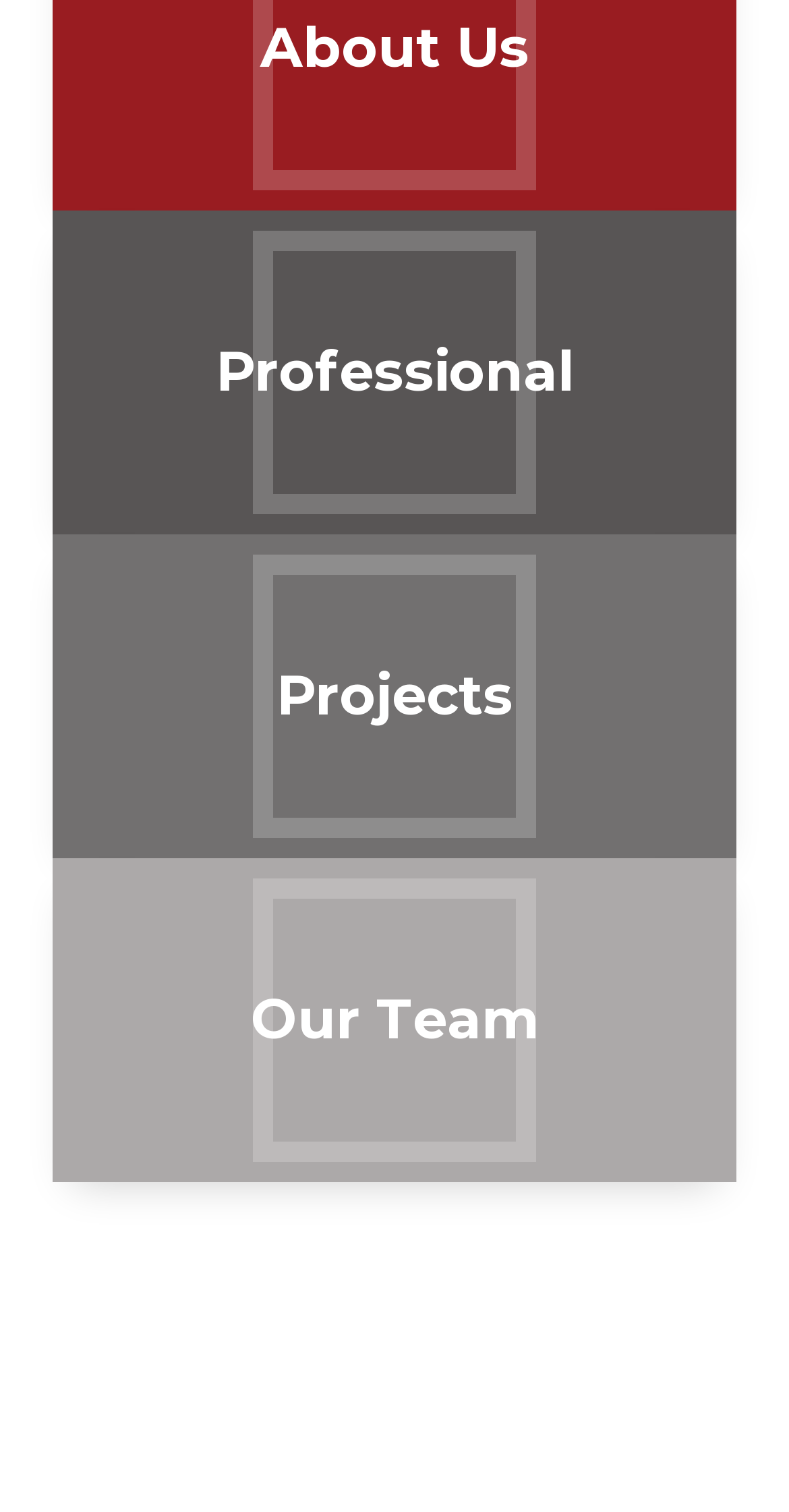Find and provide the bounding box coordinates for the UI element described here: "Professional". The coordinates should be given as four float numbers between 0 and 1: [left, top, right, bottom].

[0.273, 0.223, 0.727, 0.268]